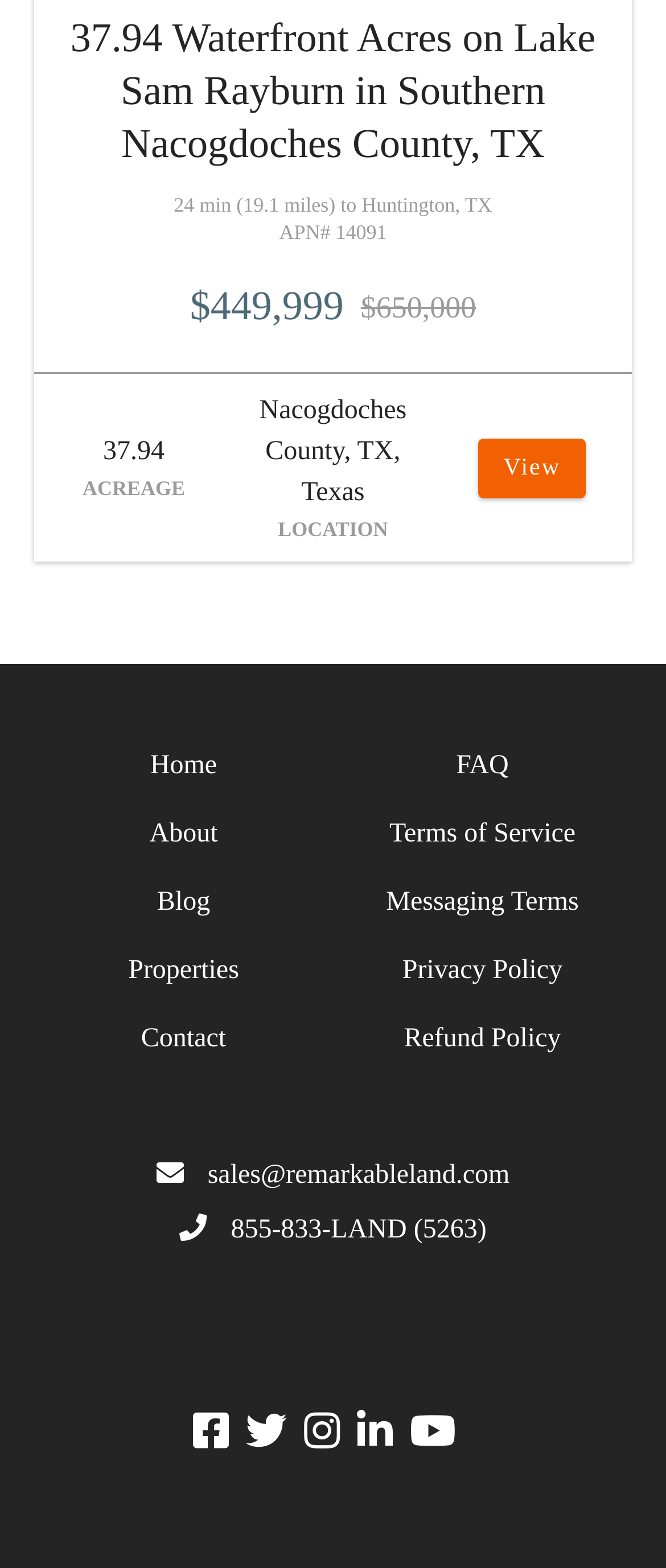Identify the bounding box coordinates of the section that should be clicked to achieve the task described: "Contact us".

[0.103, 0.641, 0.449, 0.685]